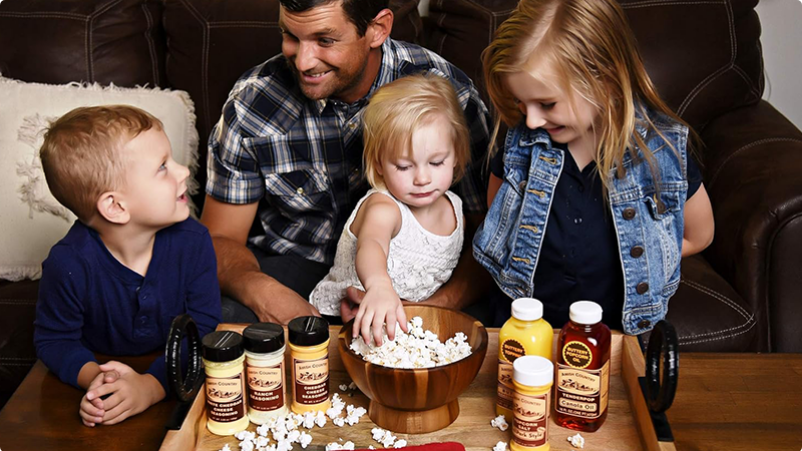What is the family doing in the image? Using the information from the screenshot, answer with a single word or phrase.

Eating popcorn